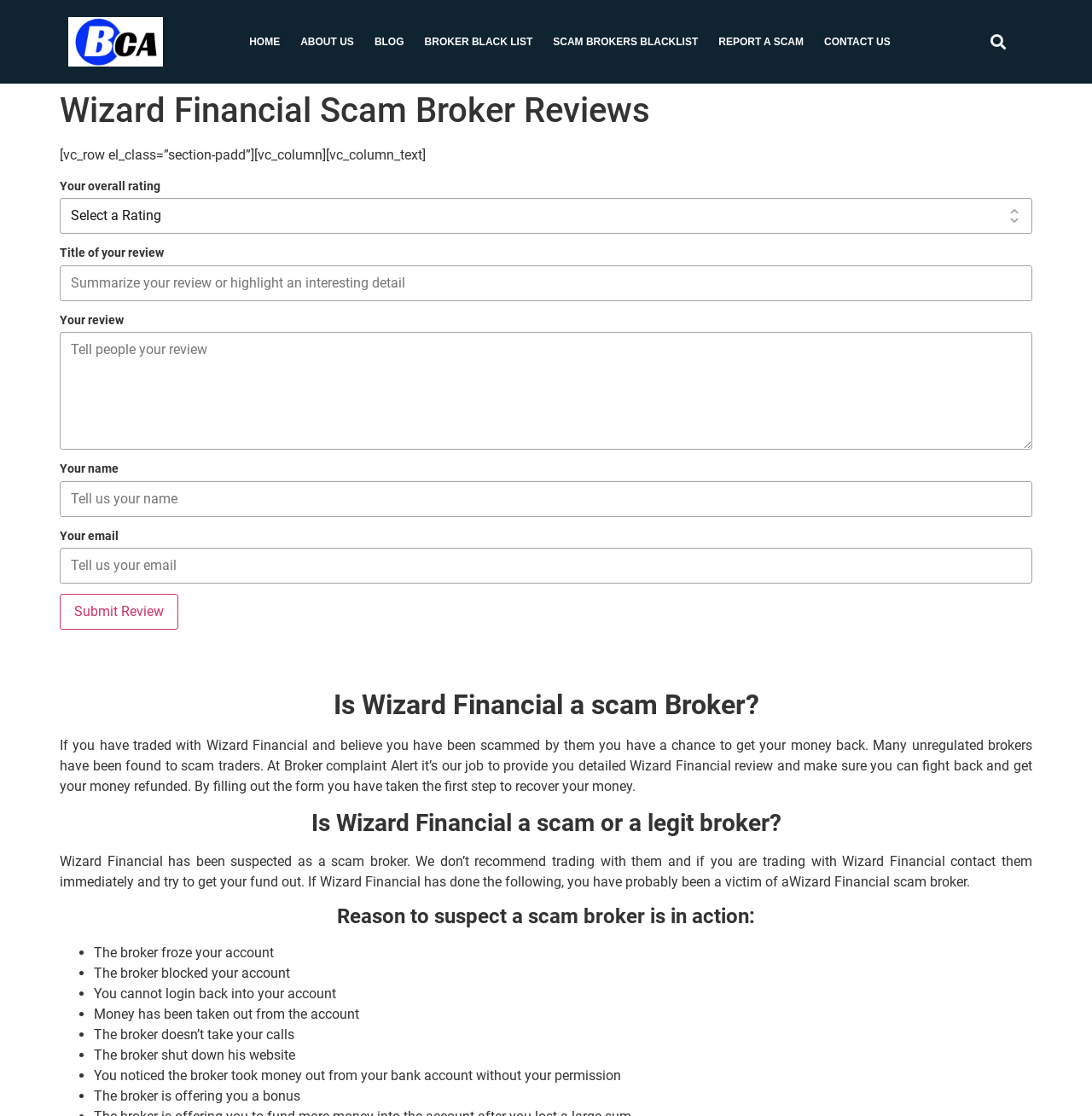Please locate the bounding box coordinates of the element that should be clicked to achieve the given instruction: "Read about broker black list".

[0.379, 0.02, 0.497, 0.055]